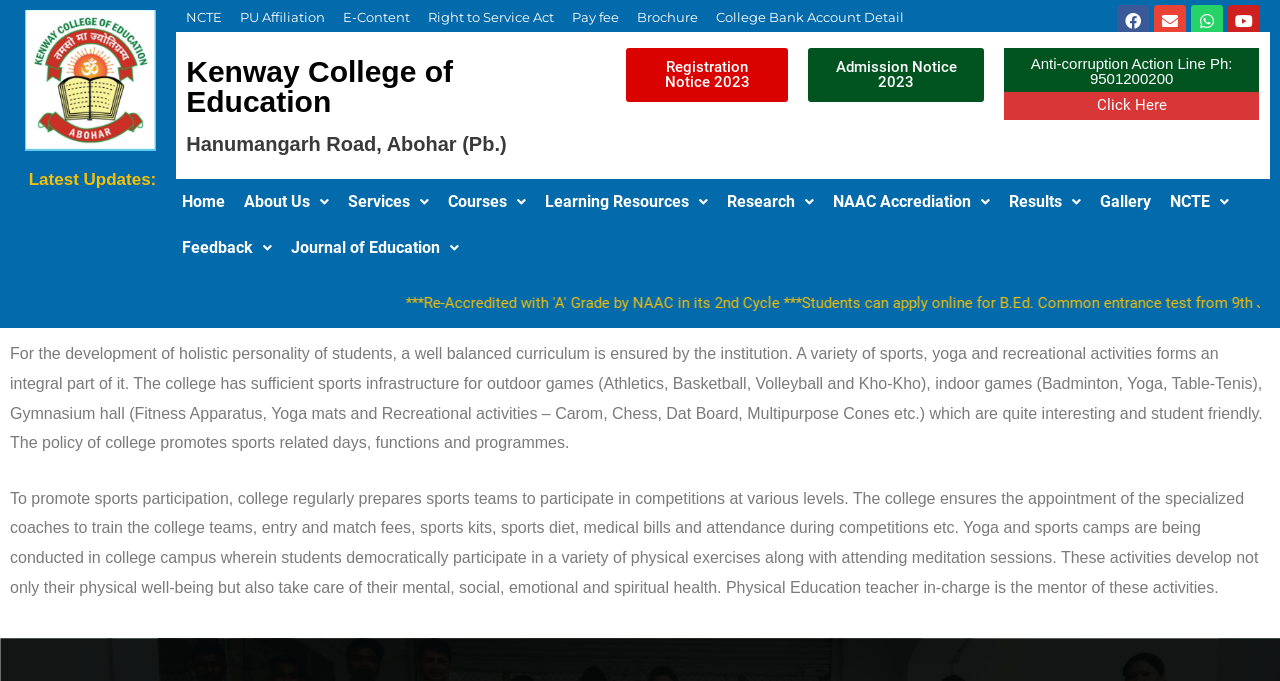Give a detailed explanation of the elements present on the webpage.

The webpage is about the sports department of Kenway College of Education. At the top, there is a heading "Latest Updates:" followed by several links to important resources such as NCTE, PU Affiliation, E-Content, and more. Below these links, there is a static text "Right to Service Act" and more links to pay fees, view brochures, and access college bank account details.

On the top-right corner, there are social media links to Facebook, Envelope, Whatsapp, and Youtube. Below these links, there are two headings: "Kenway College of Education" and "Hanumangarh Road, Abohar (Pb.)". 

In the middle of the page, there are two buttons: "Registration Notice 2023" and "Admission Notice 2023". Below these buttons, there is a heading "Anti-corruption Action Line Ph: 9501200200" with a link to the same. 

On the left side of the page, there is a navigation menu with links to "Home", "About Us", "Services", "Courses", "Learning Resources", "Research", "NAAC Accrediation", "Results", "Gallery", "NCTE", "Feedback", and "Journal of Education". 

The main content of the page is divided into two sections. The first section describes the importance of sports in the development of holistic personality of students, highlighting the various sports and recreational activities offered by the institution. The second section explains how the college promotes sports participation by preparing teams for competitions, appointing specialized coaches, and conducting yoga and sports camps.